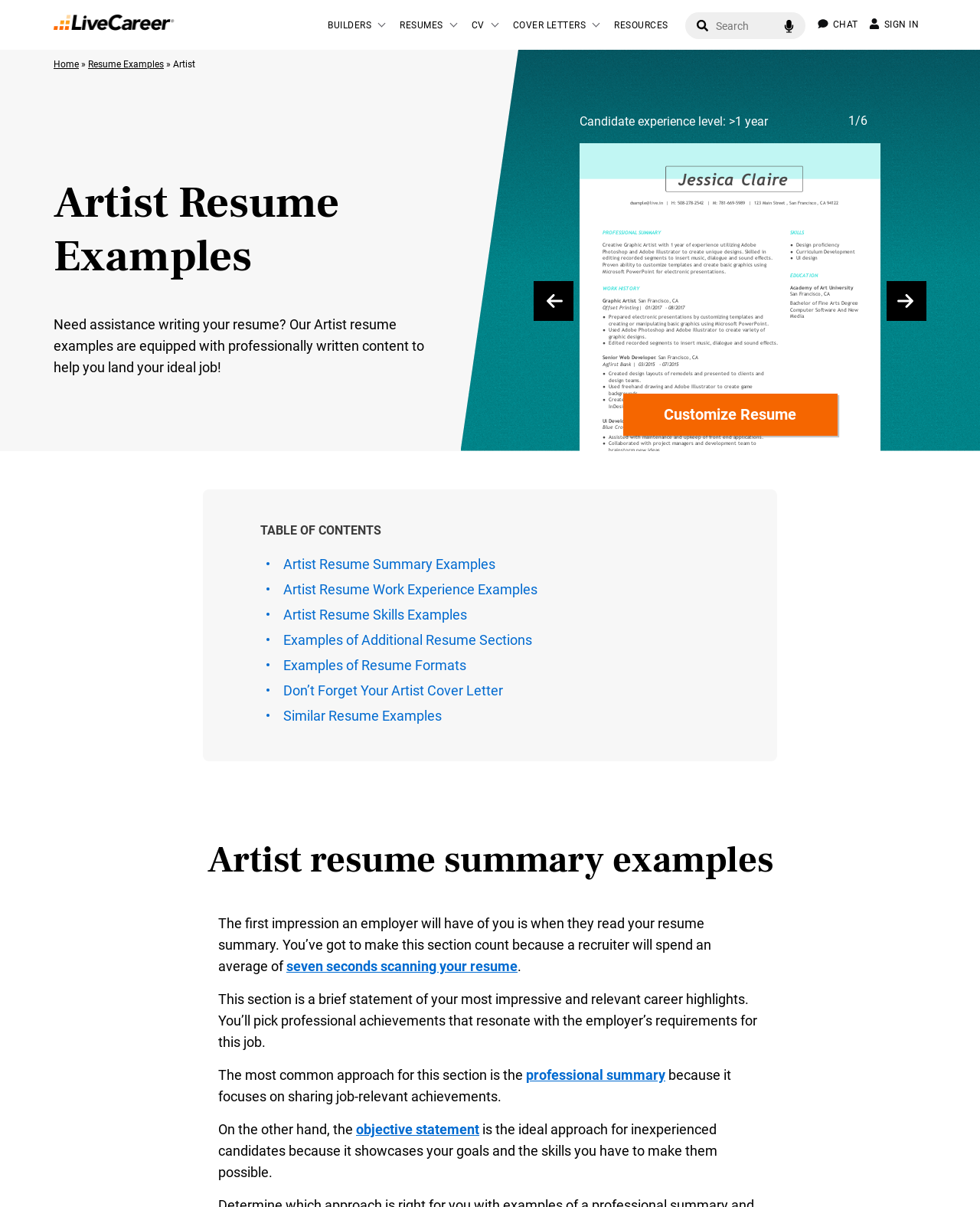Please answer the following question using a single word or phrase: 
What is the current page number?

6